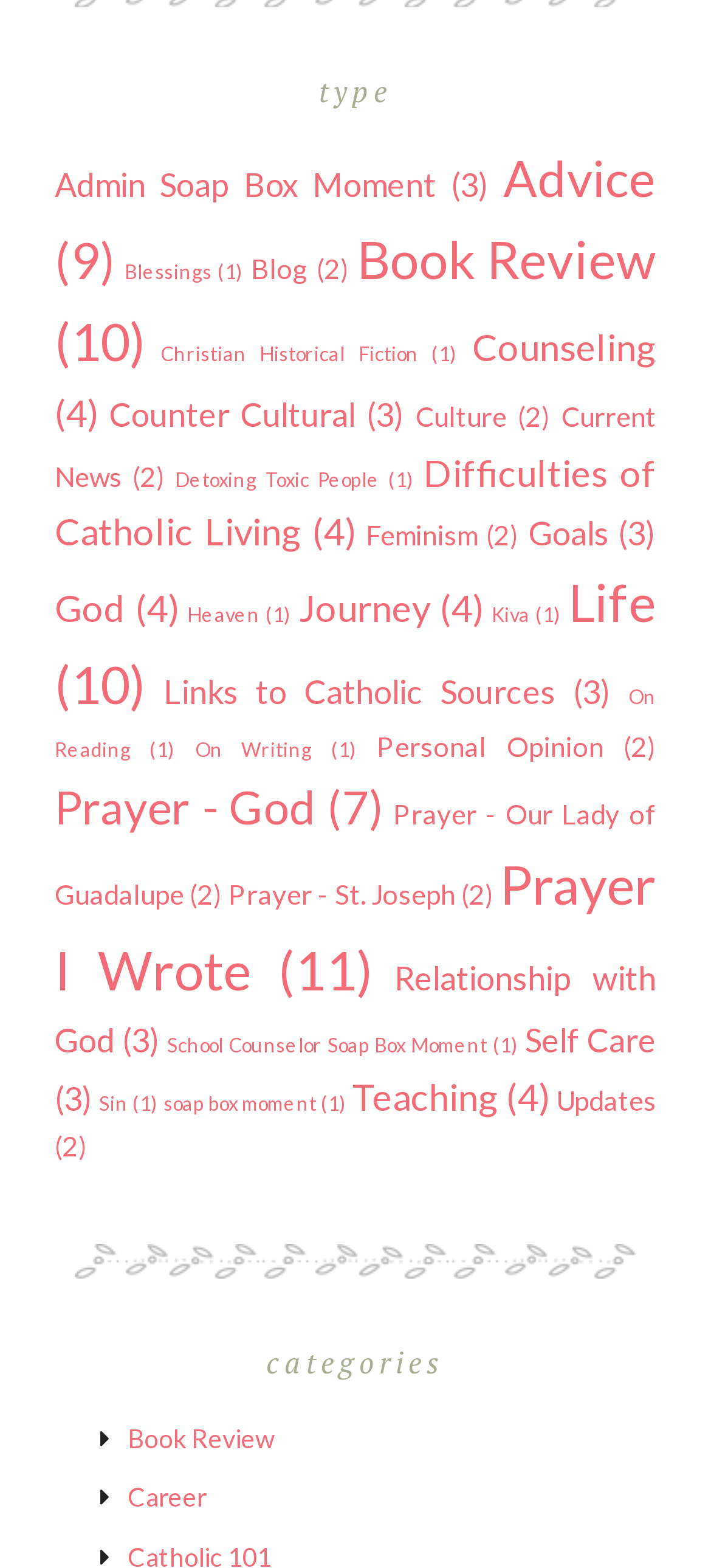Please give a one-word or short phrase response to the following question: 
What is the category that comes after 'Goals'?

God